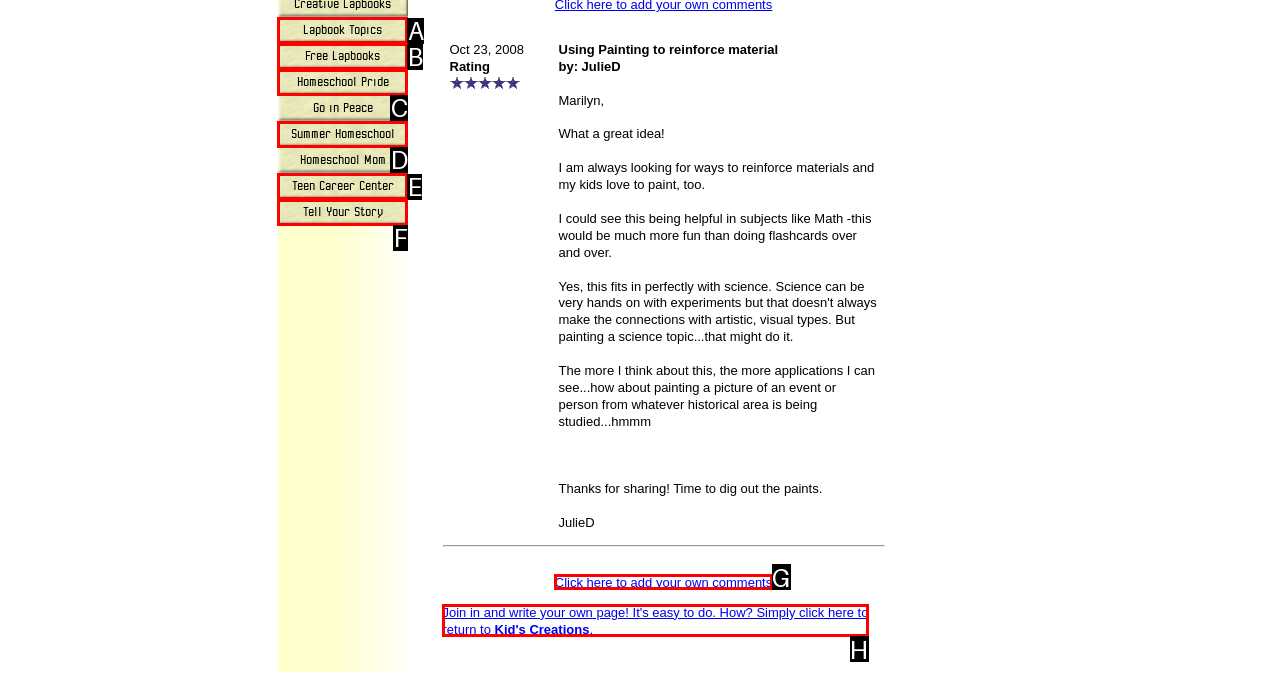Select the letter from the given choices that aligns best with the description: Tell Your Story. Reply with the specific letter only.

F